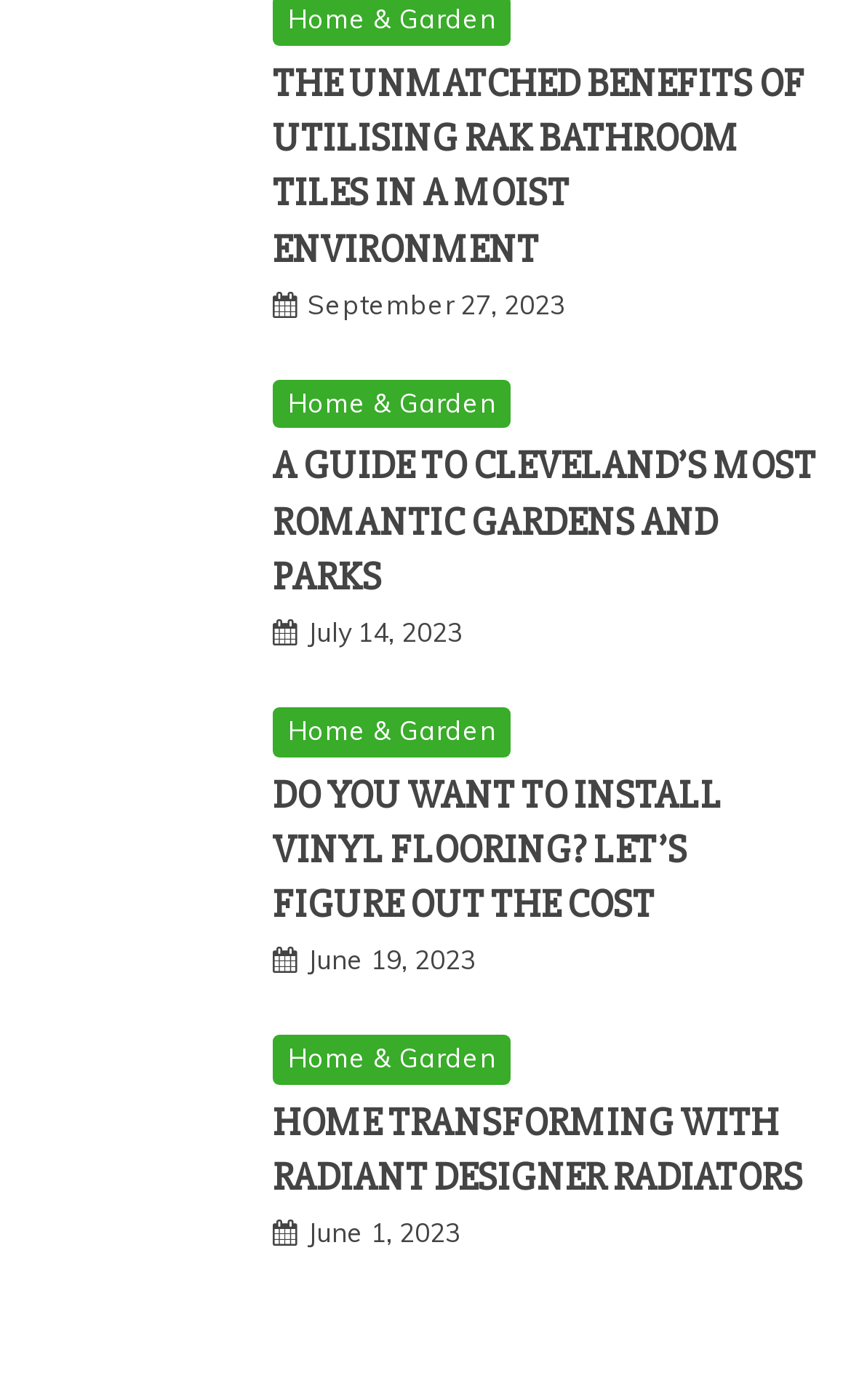Extract the bounding box coordinates of the UI element described by: "June 19, 2023June 22, 2023". The coordinates should include four float numbers ranging from 0 to 1, e.g., [left, top, right, bottom].

[0.362, 0.674, 0.559, 0.697]